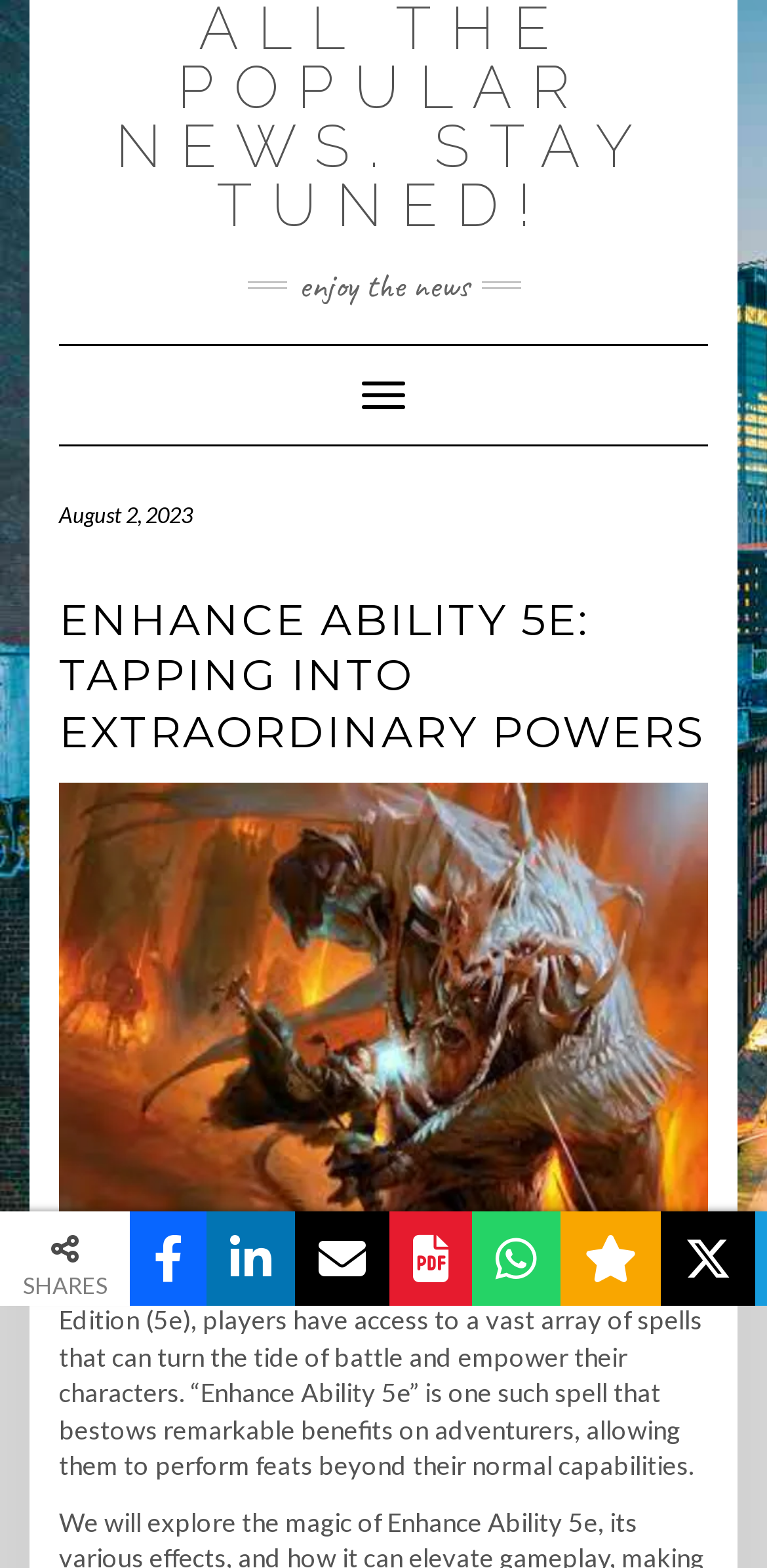From the details in the image, provide a thorough response to the question: What is the purpose of the 'Enhance Ability 5e' spell in battle?

According to the webpage, the 'Enhance Ability 5e' spell can turn the tide of battle, which implies that its purpose is to give an advantage to the player in combat situations.